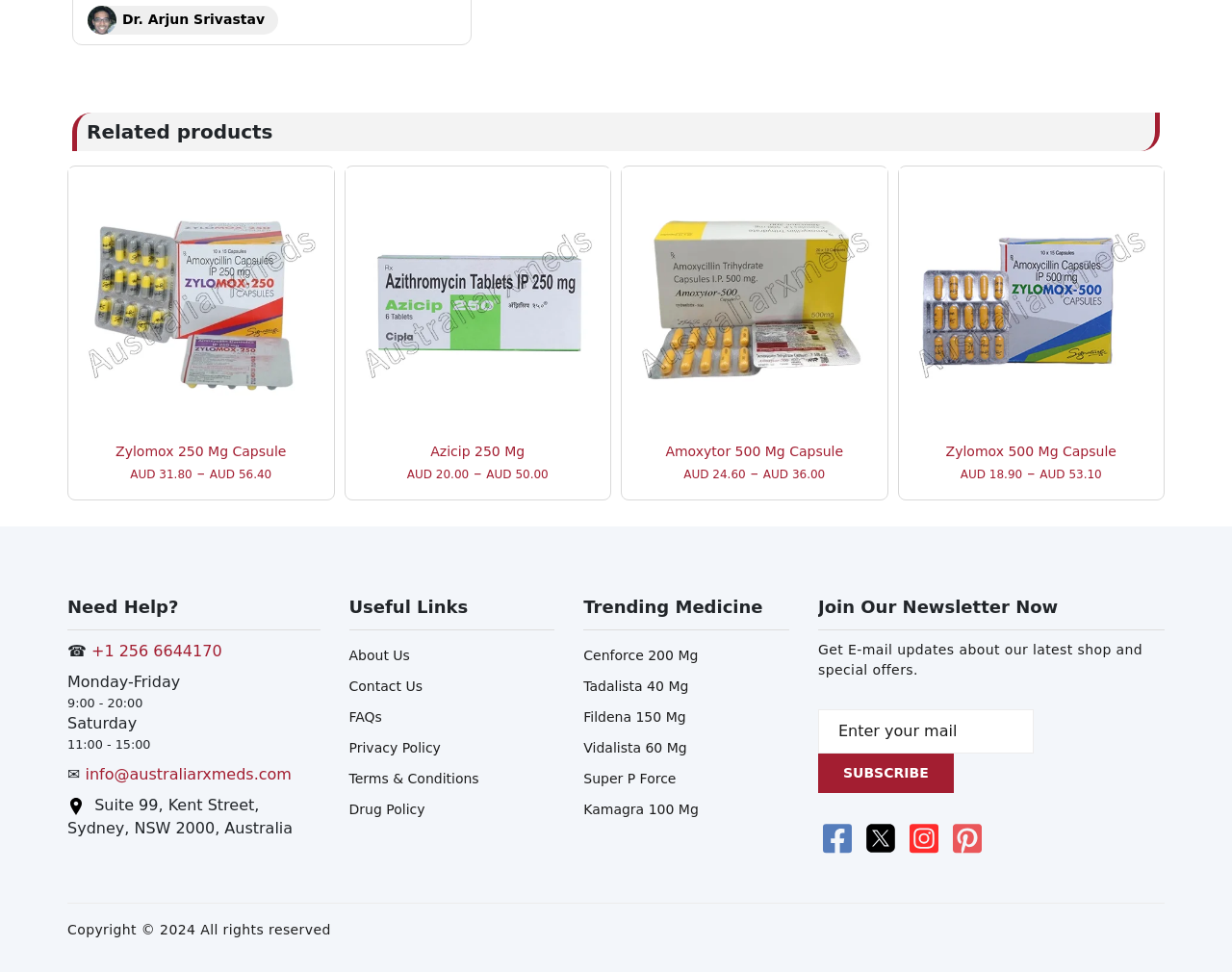Please determine the bounding box coordinates of the element's region to click for the following instruction: "Enter your email address".

[0.664, 0.73, 0.839, 0.775]